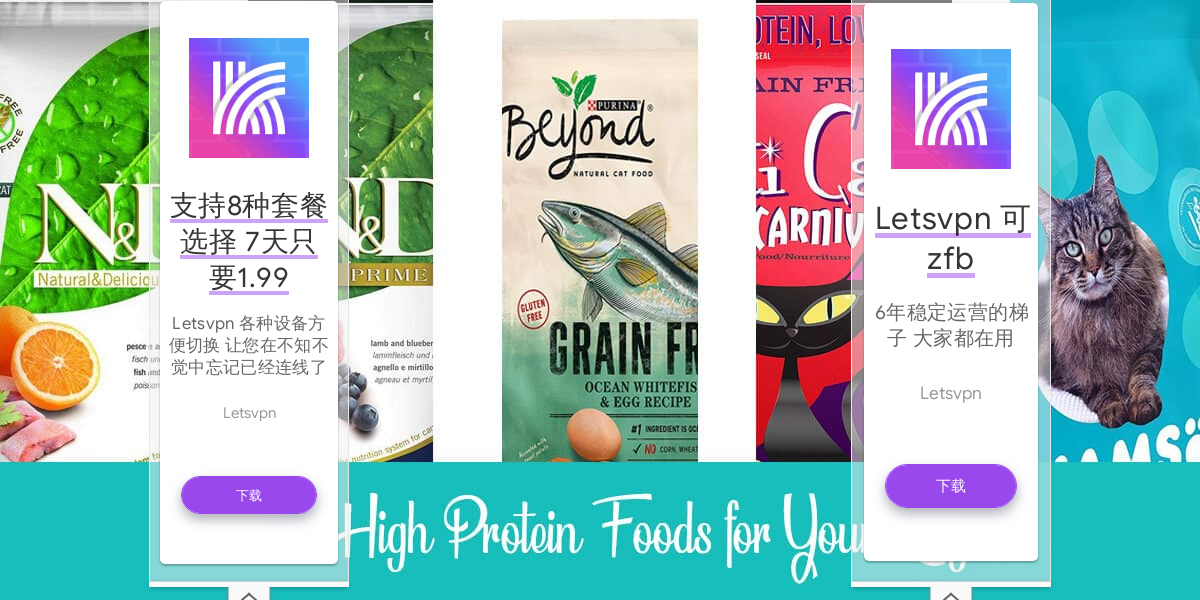From the image, can you give a detailed response to the question below:
What type of fish is in the 'Purina Beyond' recipe?

The image features a vibrant display of high-protein cat food options, and one of the prominent packaging is from the brand 'Purina Beyond' showcasing a gluten-free grain-free recipe containing ocean whitefish and egg.